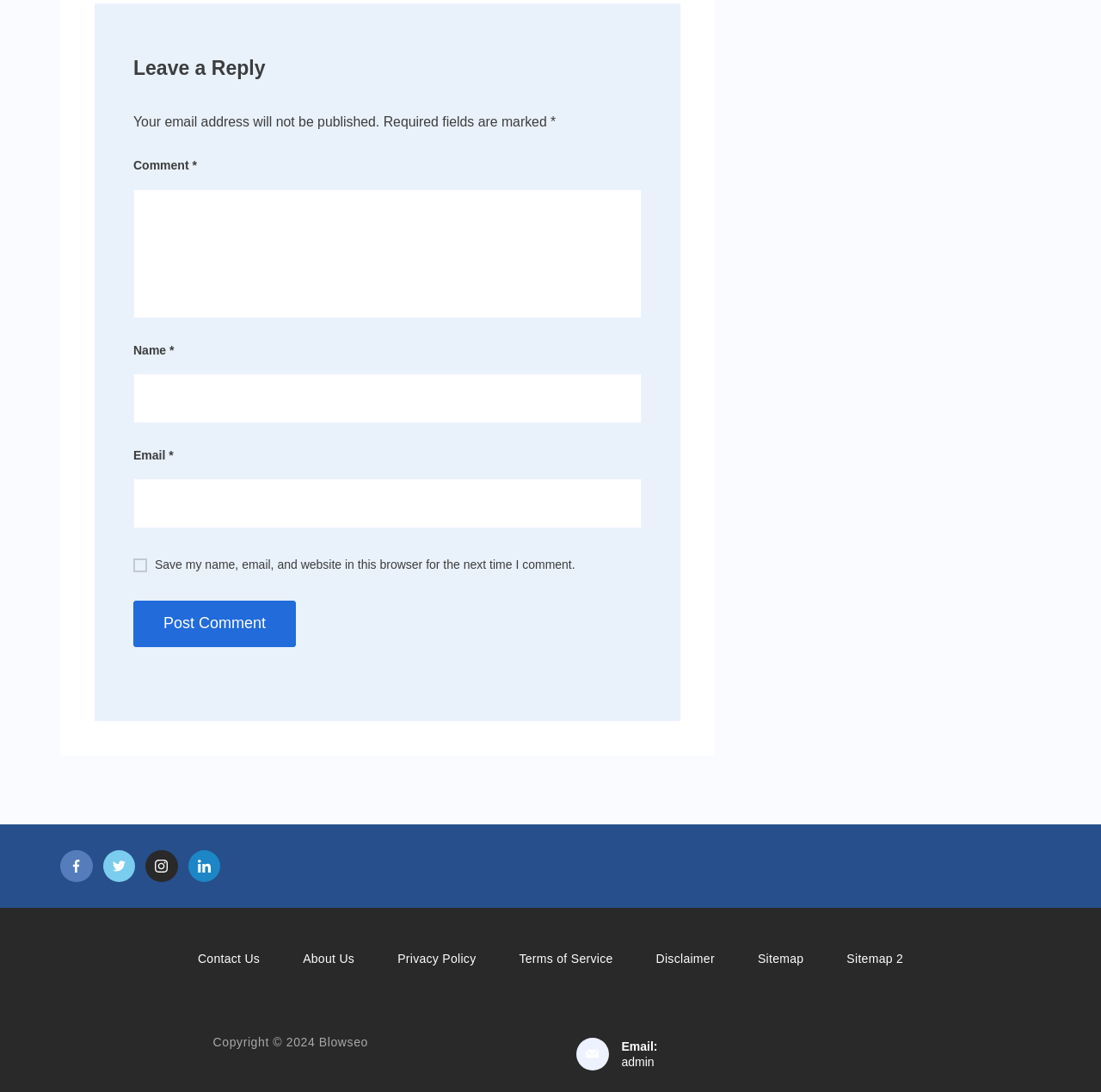Please find the bounding box coordinates in the format (top-left x, top-left y, bottom-right x, bottom-right y) for the given element description. Ensure the coordinates are floating point numbers between 0 and 1. Description: Rapporter & artiklar

None